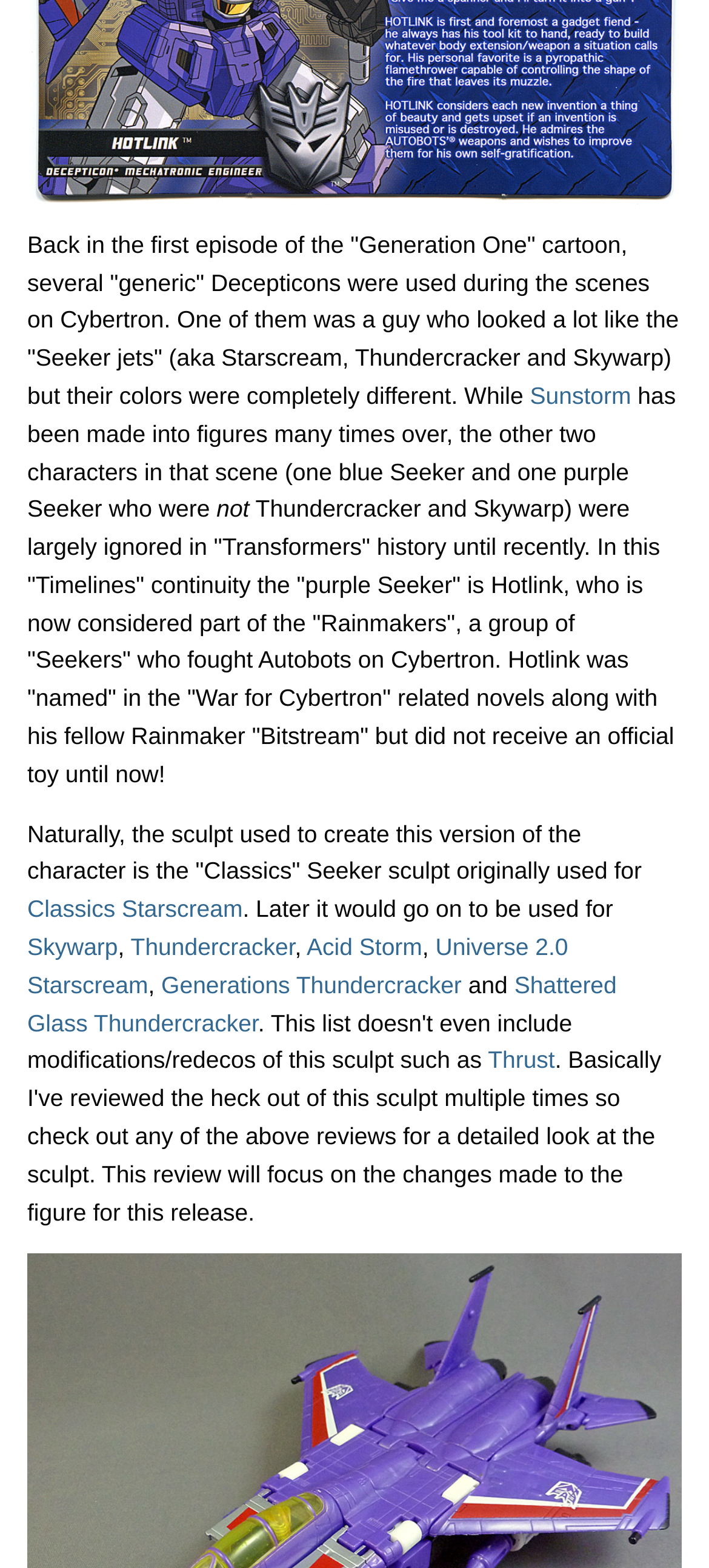Provide the bounding box coordinates of the HTML element described by the text: "Classics Starscream". The coordinates should be in the format [left, top, right, bottom] with values between 0 and 1.

[0.038, 0.571, 0.342, 0.588]